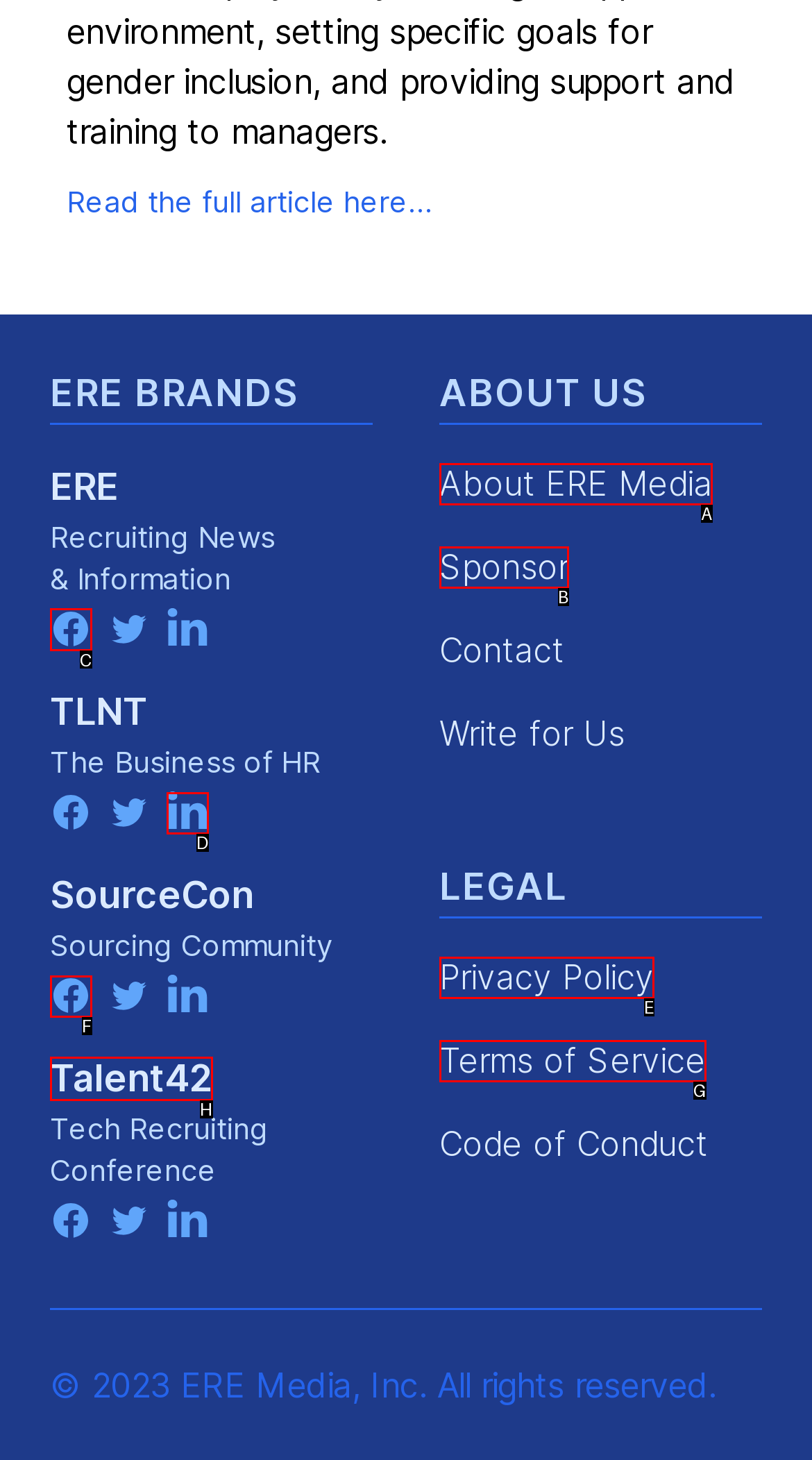Find the appropriate UI element to complete the task: Follow ERE on Facebook. Indicate your choice by providing the letter of the element.

C